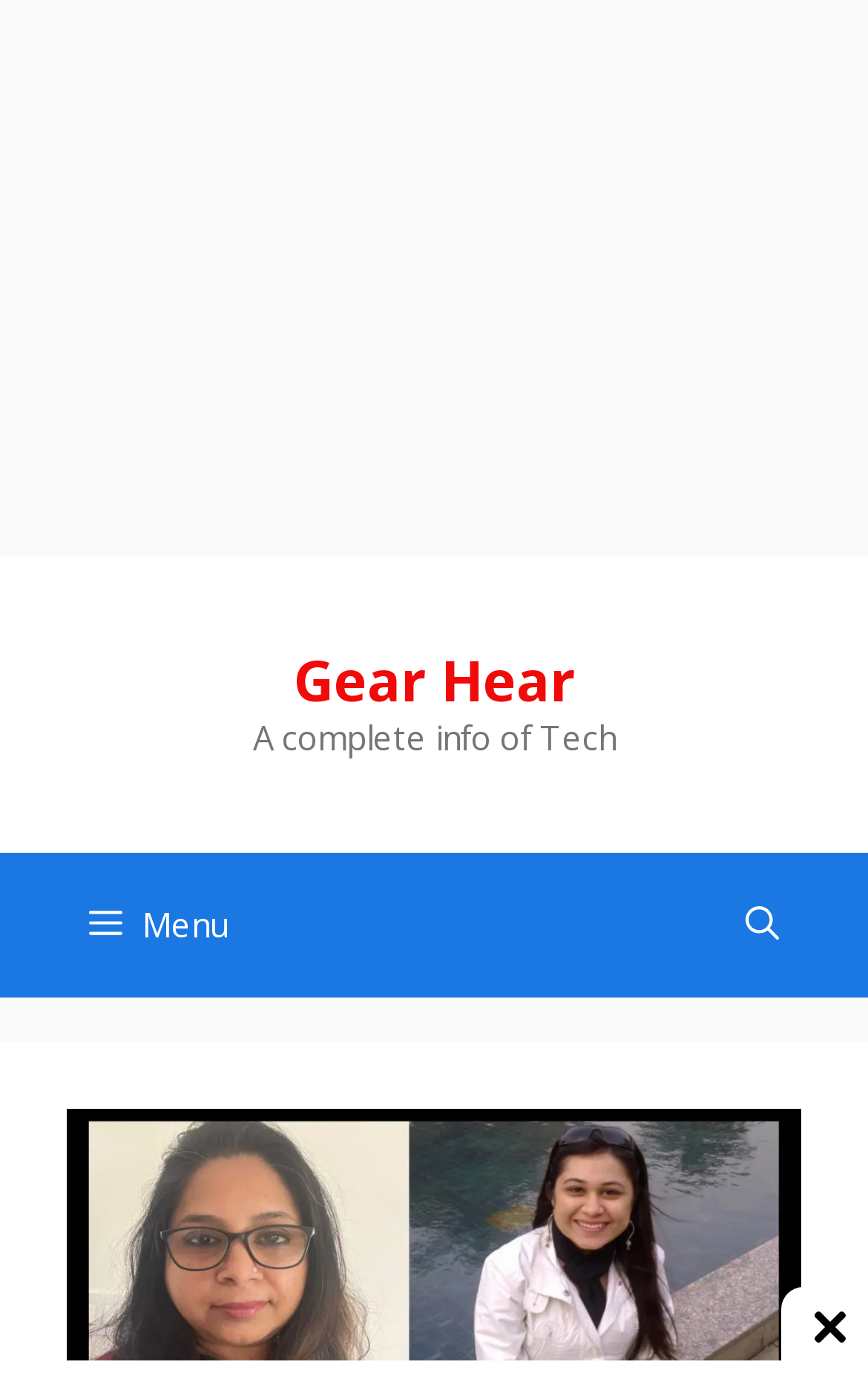Based on the visual content of the image, answer the question thoroughly: What is the name of the website?

The name of the website can be found in the banner section at the top of the webpage, where it says 'Gear Hear'.